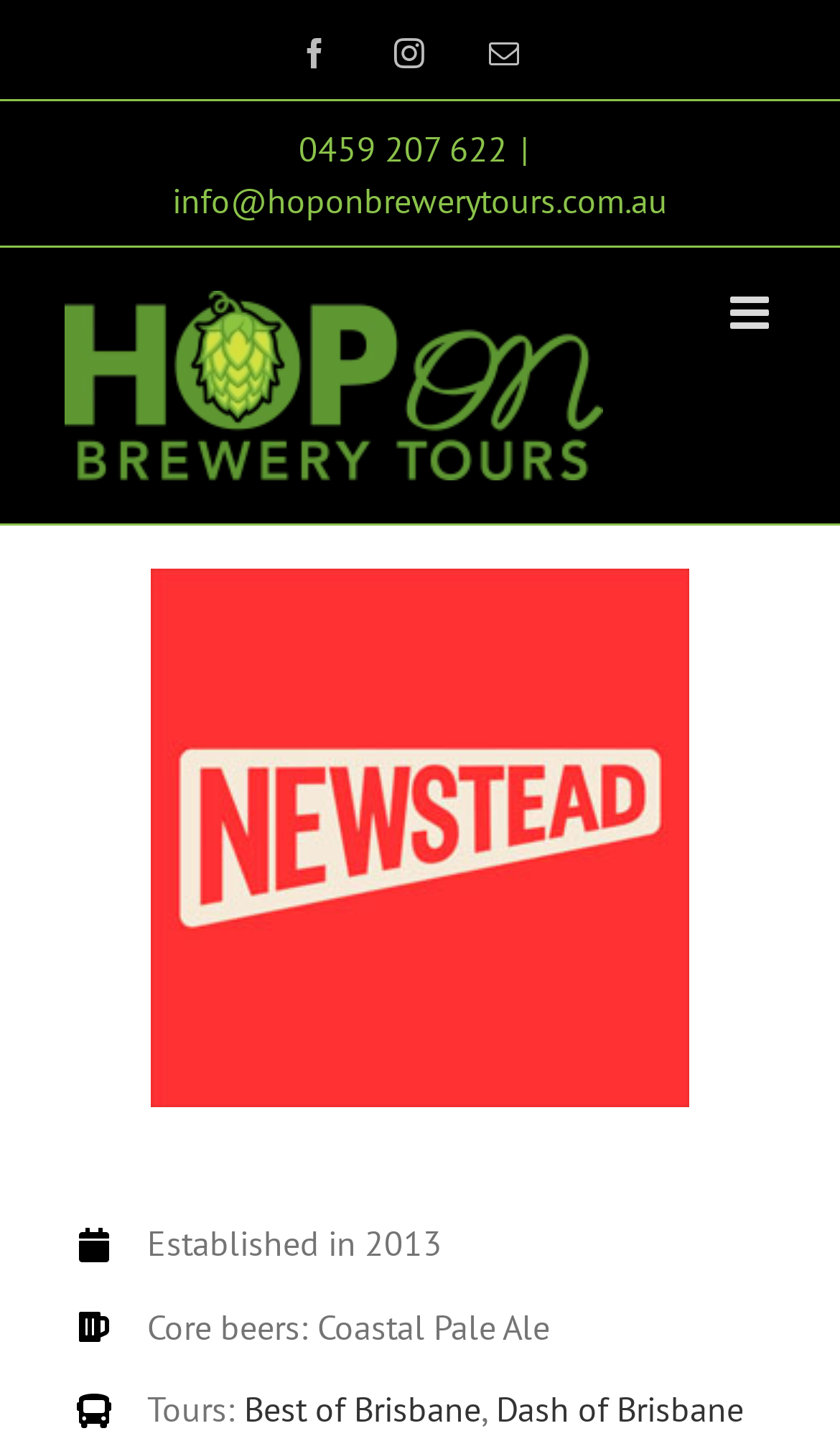Please identify the bounding box coordinates of the element that needs to be clicked to perform the following instruction: "Send an email to the brewery".

[0.205, 0.124, 0.795, 0.154]